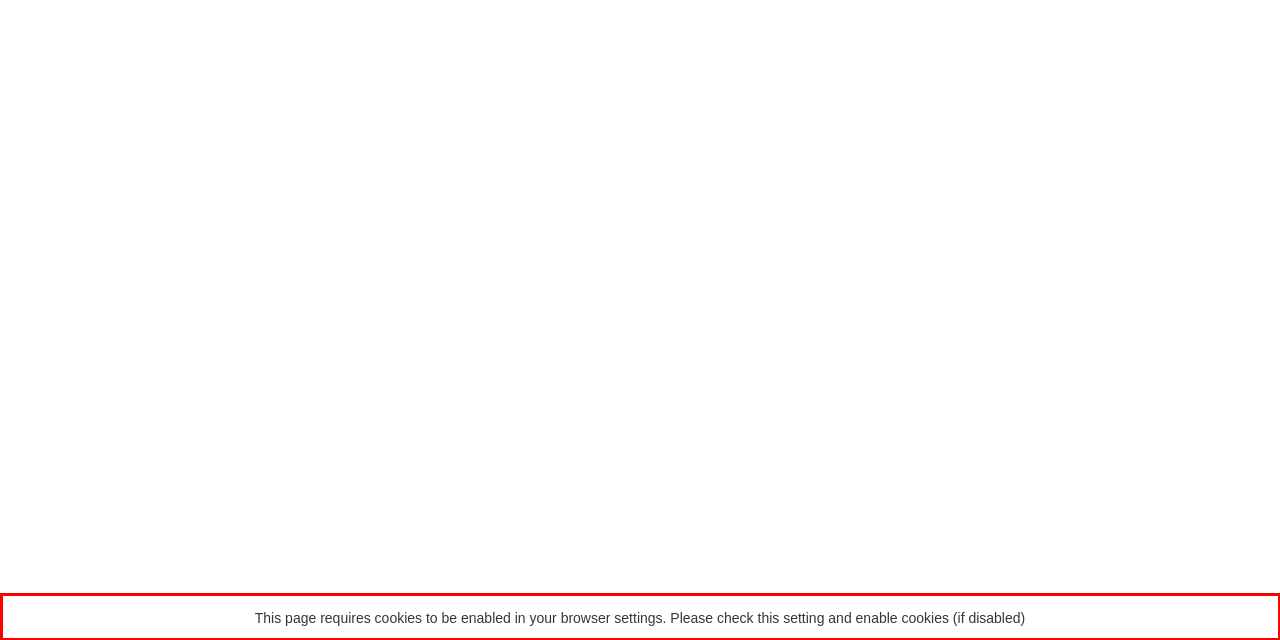Given a screenshot of a webpage containing a red rectangle bounding box, extract and provide the text content found within the red bounding box.

This page requires cookies to be enabled in your browser settings. Please check this setting and enable cookies (if disabled)